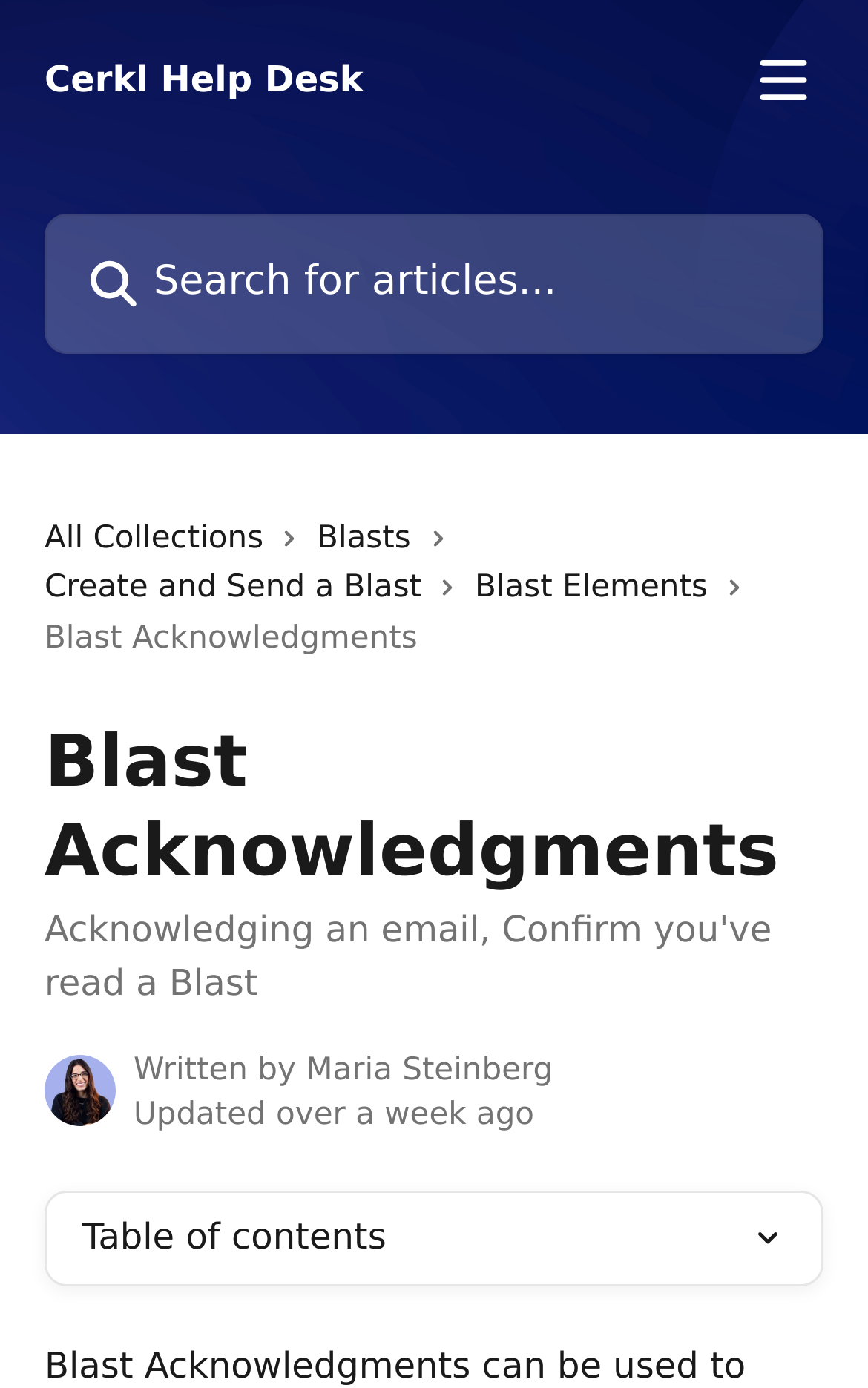What is the purpose of the textbox at the top?
Refer to the screenshot and respond with a concise word or phrase.

Search for articles